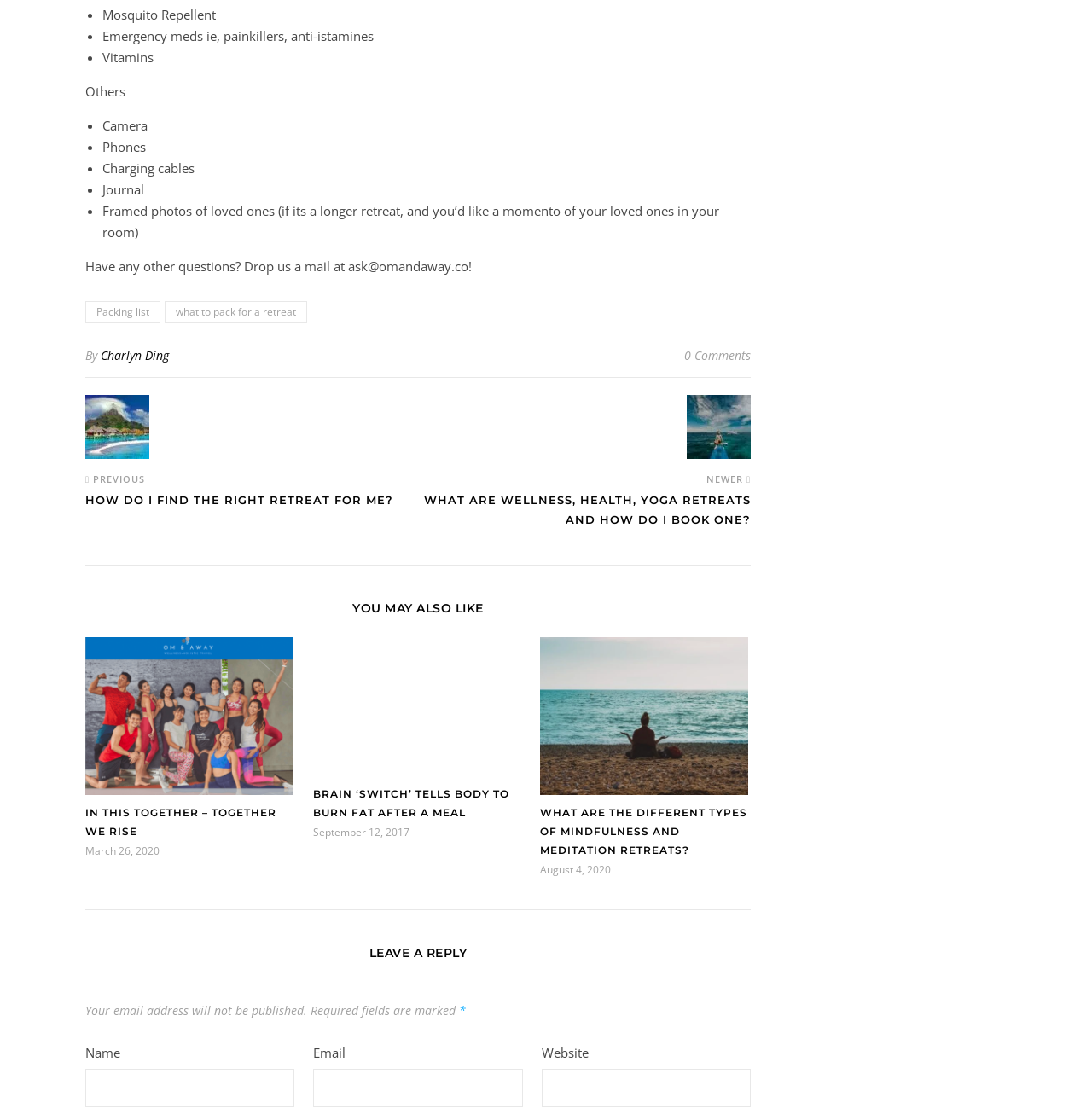Kindly determine the bounding box coordinates for the clickable area to achieve the given instruction: "Click on 'HOW DO I FIND THE RIGHT RETREAT FOR ME?'".

[0.078, 0.438, 0.36, 0.47]